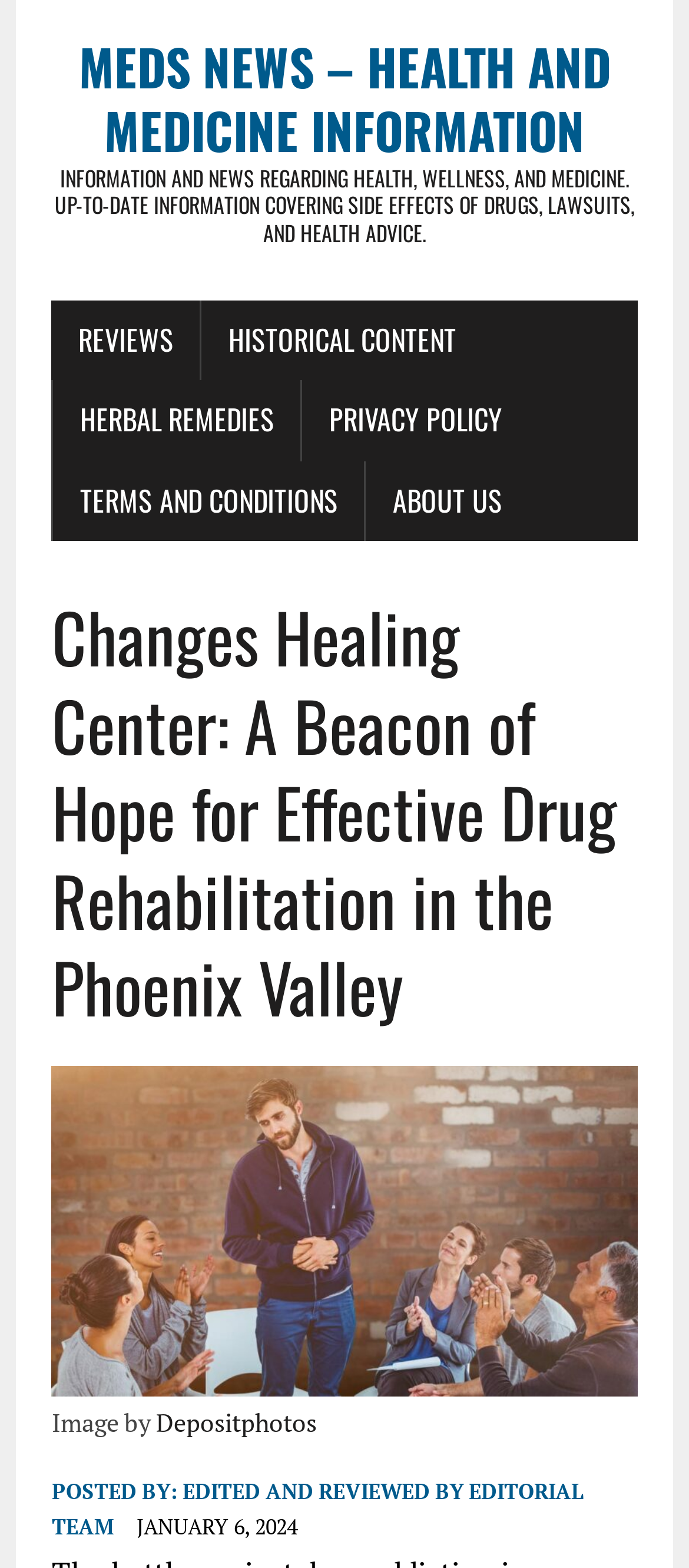What is the name of the health and medicine information website?
Please give a detailed and thorough answer to the question, covering all relevant points.

I found the answer by looking at the link with the text 'MEDS NEWS – HEALTH AND MEDICINE INFORMATION' which is located at the top of the webpage.